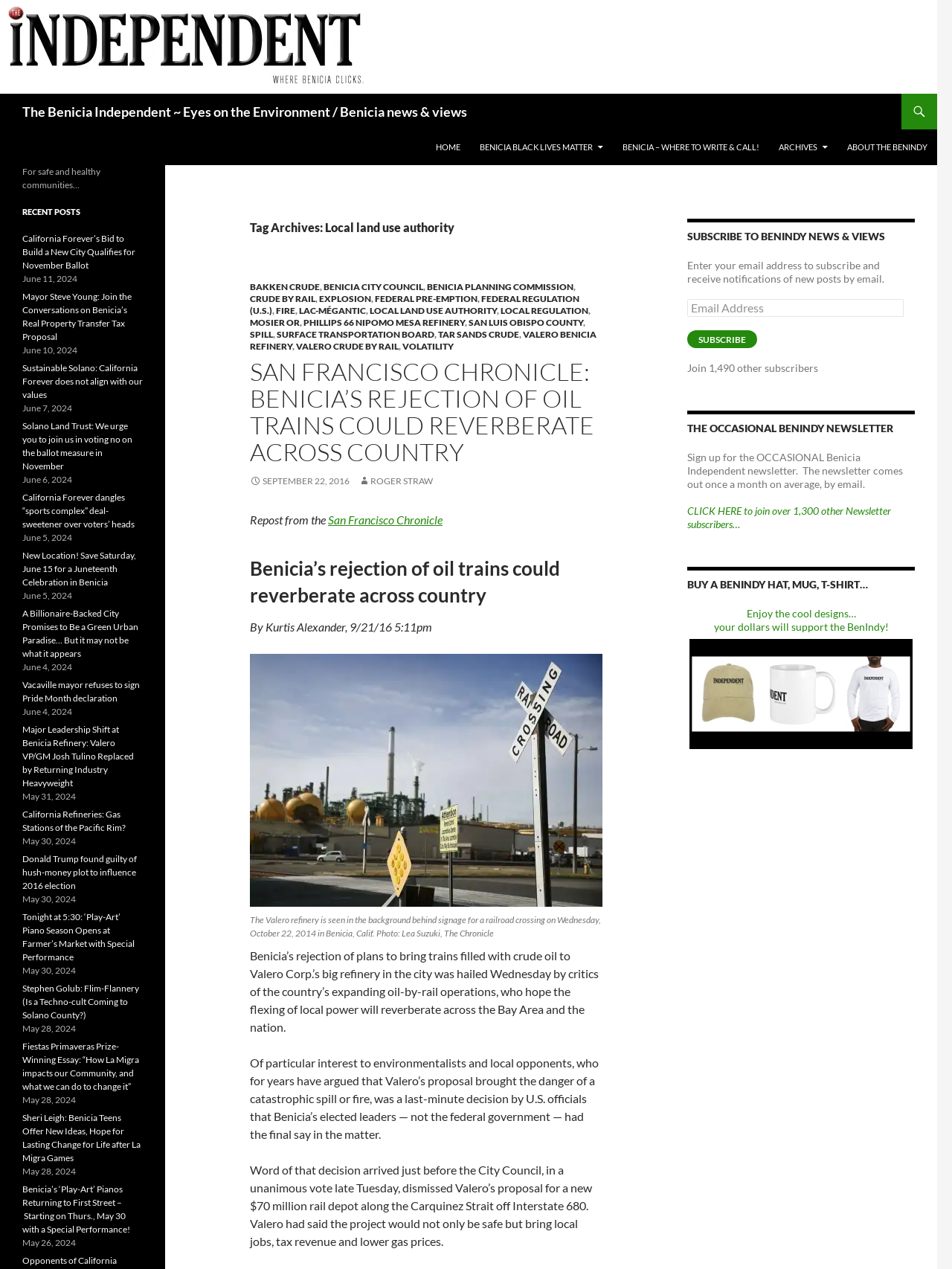Identify the bounding box coordinates of the section that should be clicked to achieve the task described: "Go to the home page".

[0.448, 0.102, 0.493, 0.13]